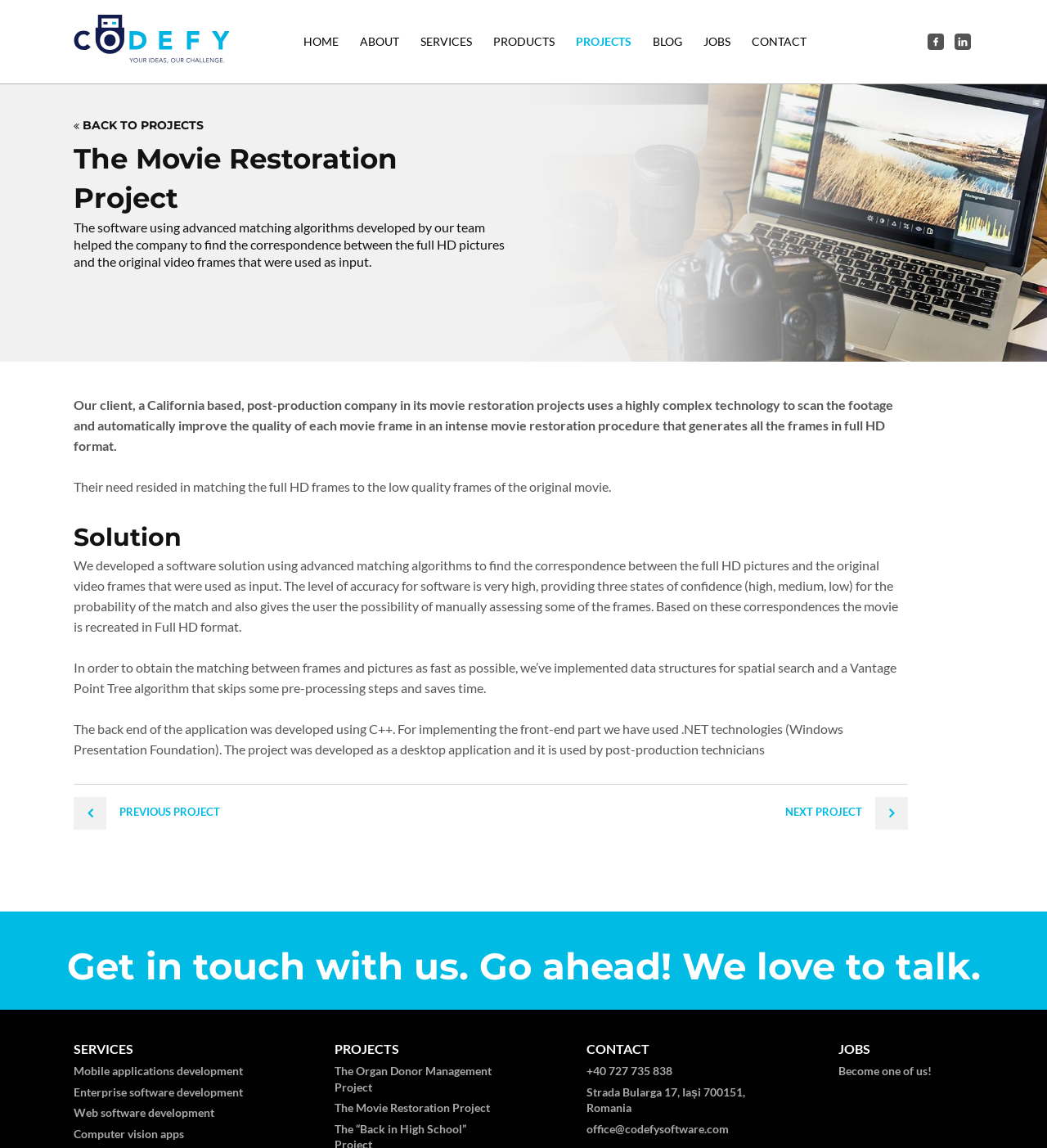Answer this question in one word or a short phrase: What is the company's contact phone number?

+40 727 735 838